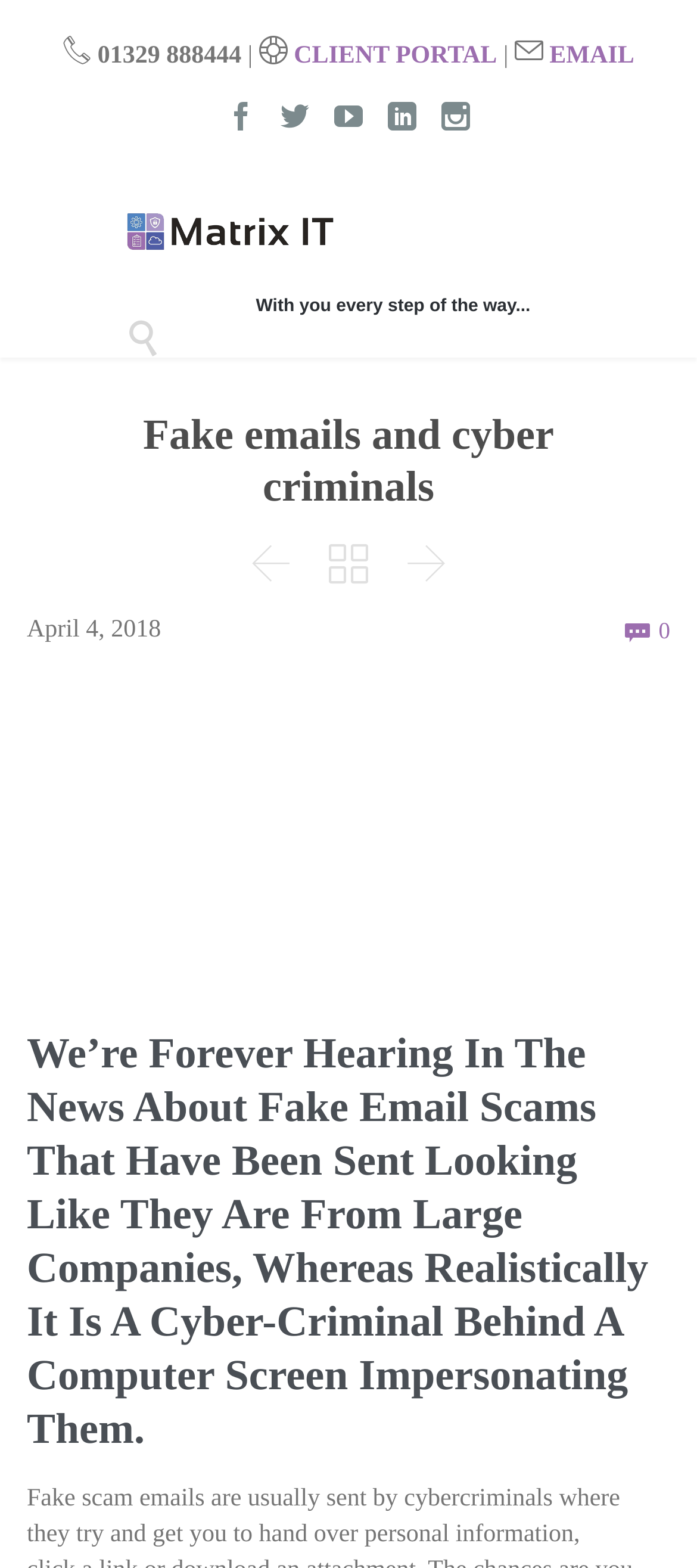Given the webpage screenshot and the description, determine the bounding box coordinates (top-left x, top-left y, bottom-right x, bottom-right y) that define the location of the UI element matching this description: 

[0.446, 0.328, 0.554, 0.391]